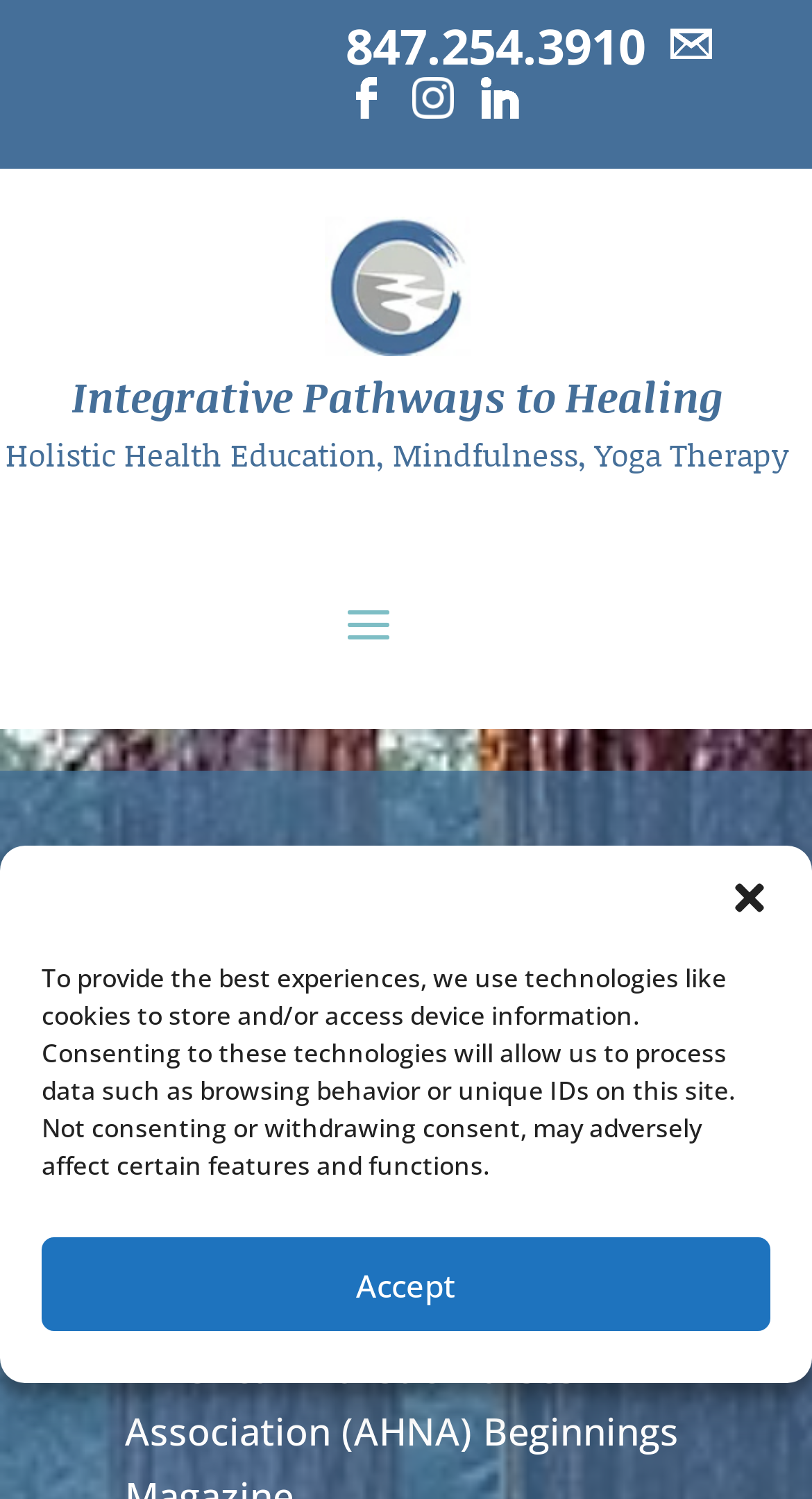Identify the main title of the webpage and generate its text content.

Integrative Pathways to Healing